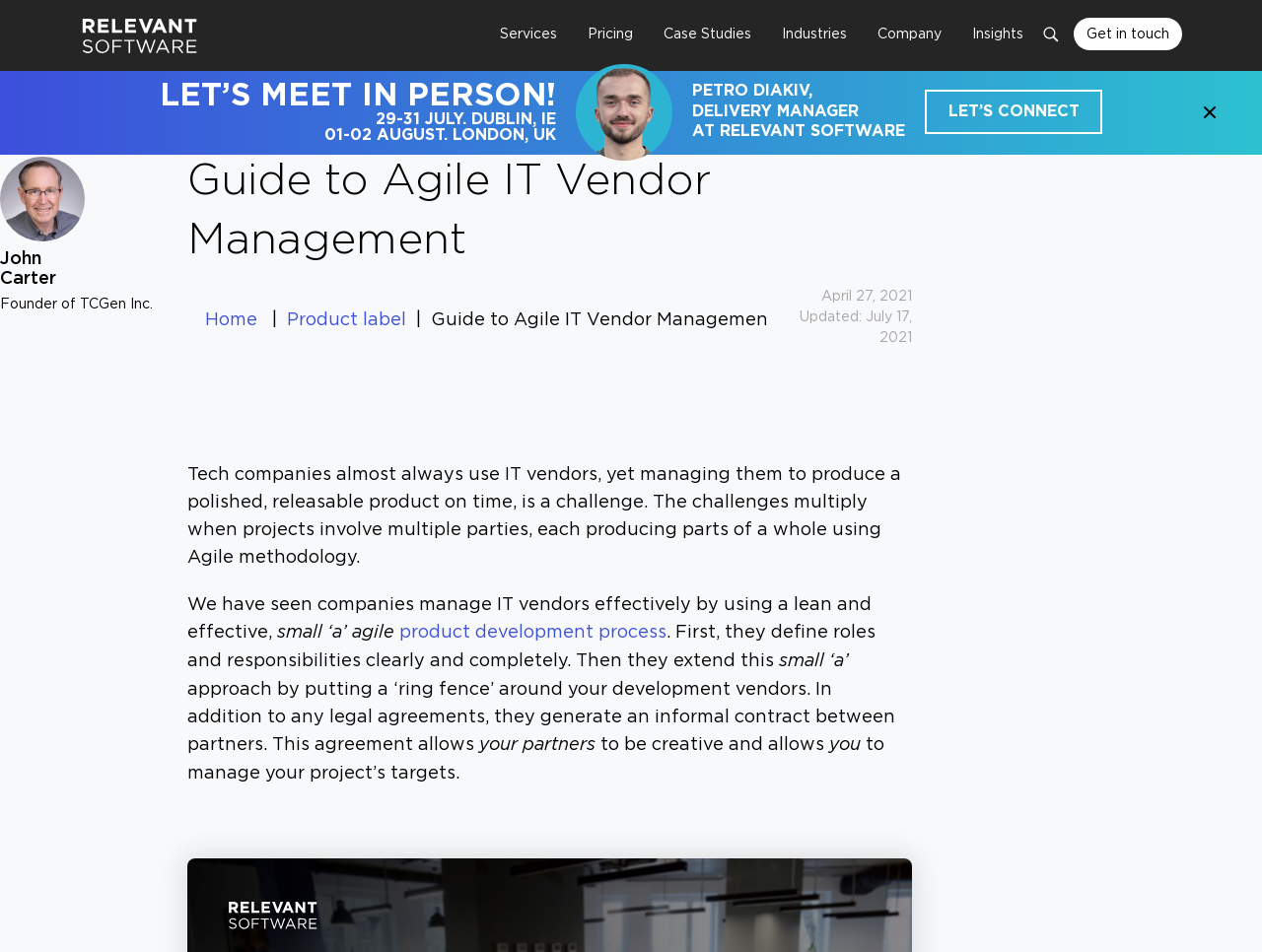What is the rating of the team mentioned in the webpage?
Analyze the image and provide a thorough answer to the question.

The rating of the team mentioned in the webpage is '92%', which is stated in the text '92% of a team – senior and middle engineers'.